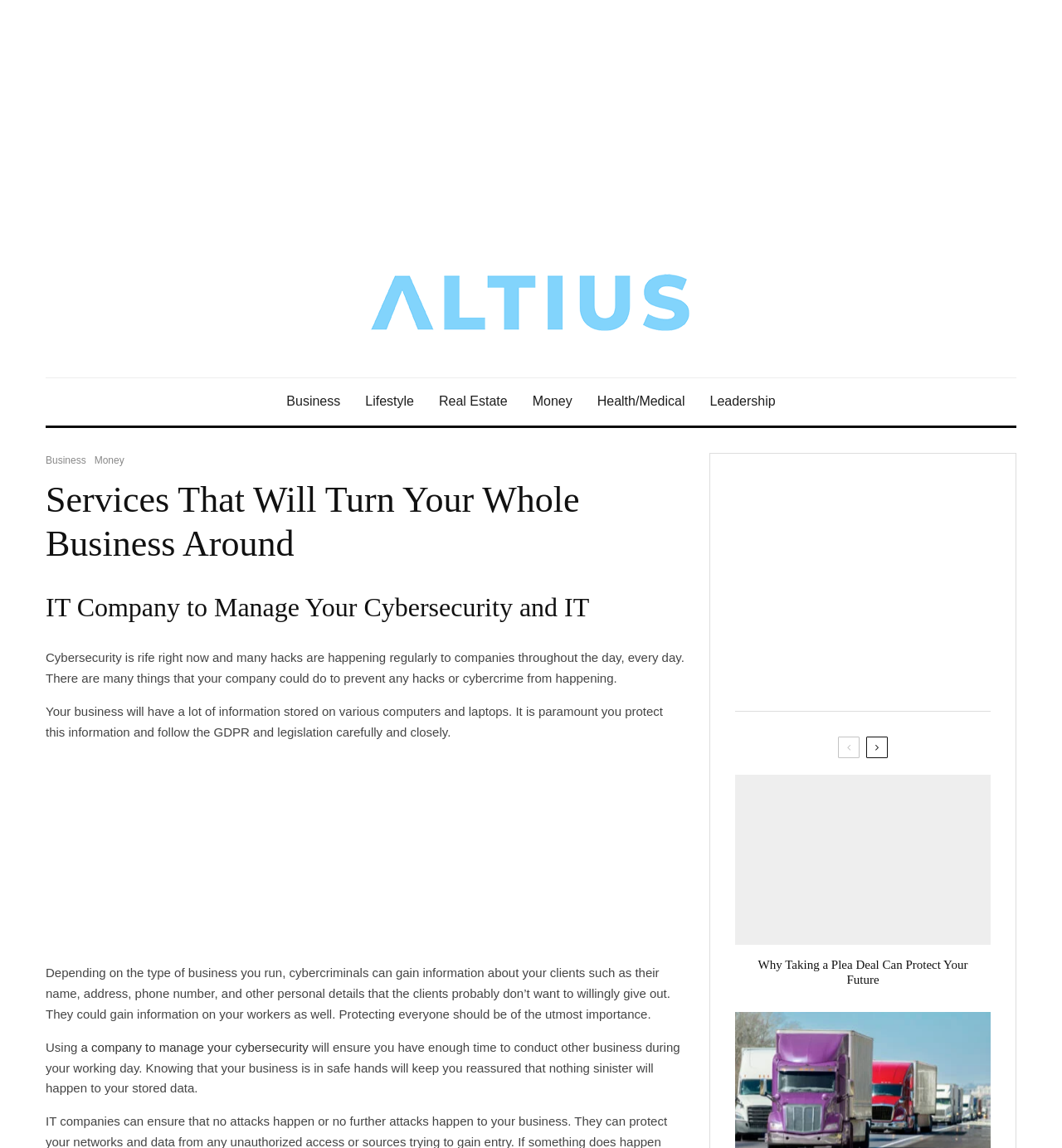Calculate the bounding box coordinates for the UI element based on the following description: "Lifestyle". Ensure the coordinates are four float numbers between 0 and 1, i.e., [left, top, right, bottom].

[0.332, 0.329, 0.402, 0.37]